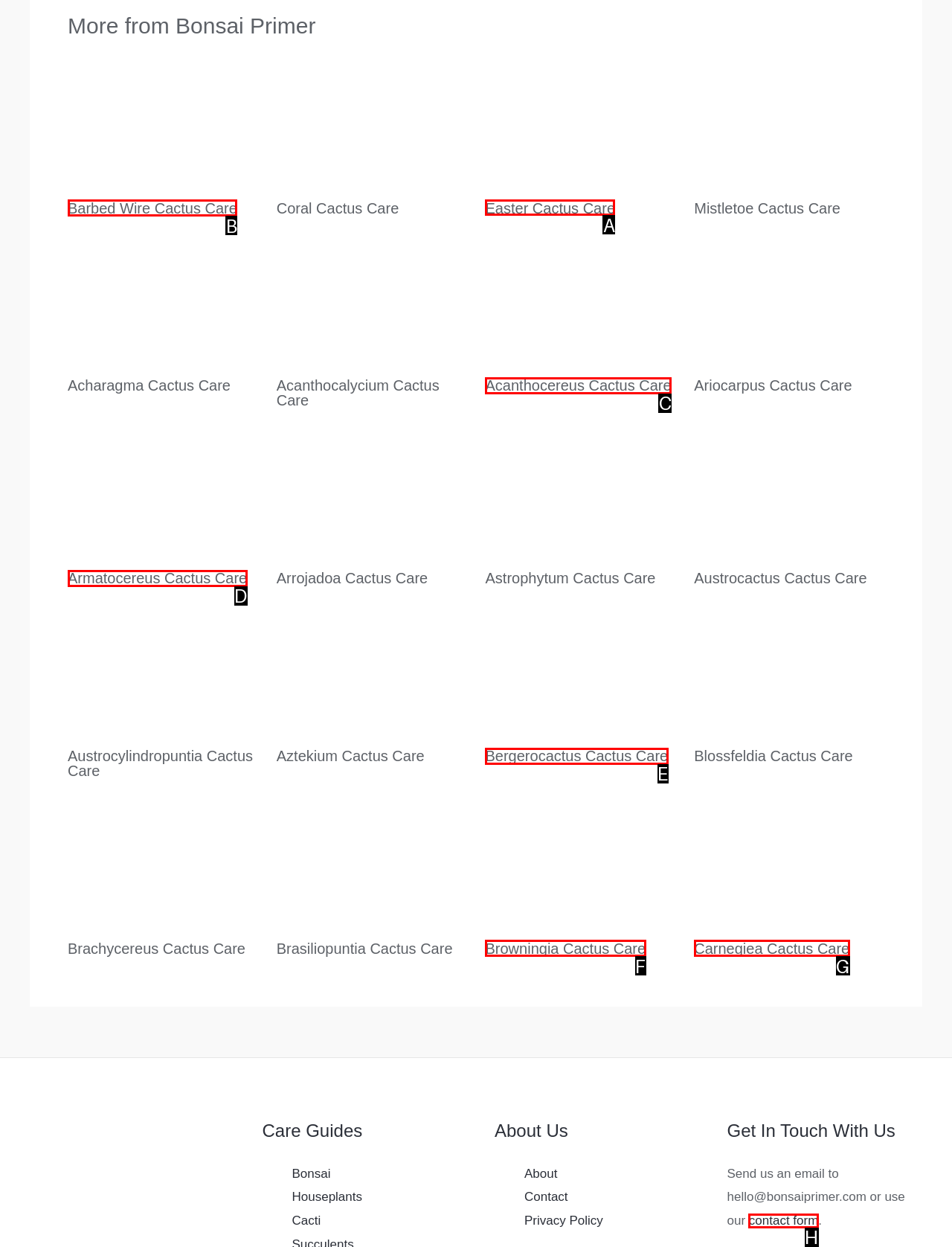To complete the task: Read about Easter Cactus Care, which option should I click? Answer with the appropriate letter from the provided choices.

A